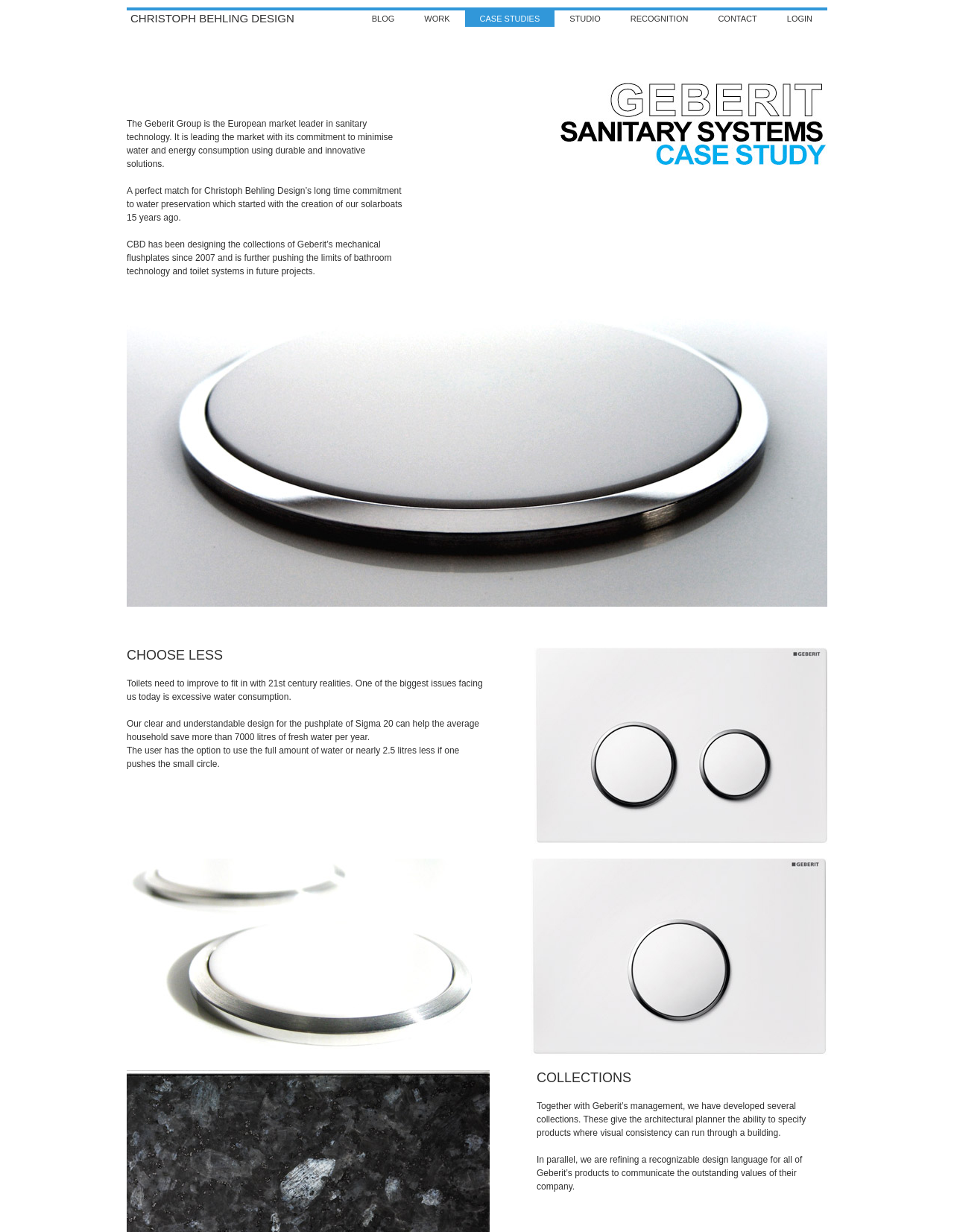Using the information from the screenshot, answer the following question thoroughly:
What is the goal of Christoph Behling Design's work with Geberit?

Christoph Behling Design is refining a recognizable design language for all of Geberit's products to communicate the outstanding values of their company, as stated in the text.